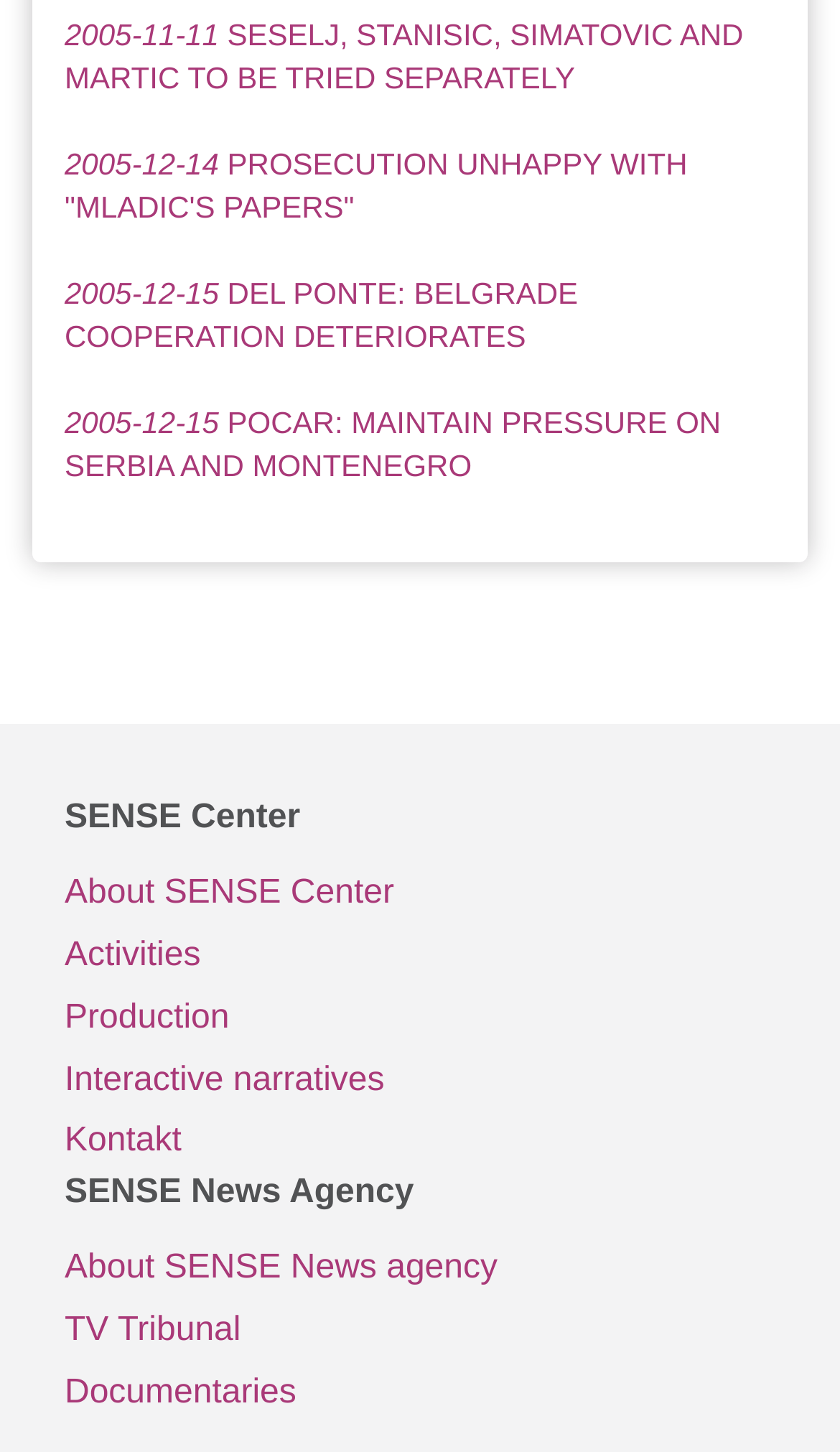Please answer the following question using a single word or phrase: 
How many navigation sections are there?

2